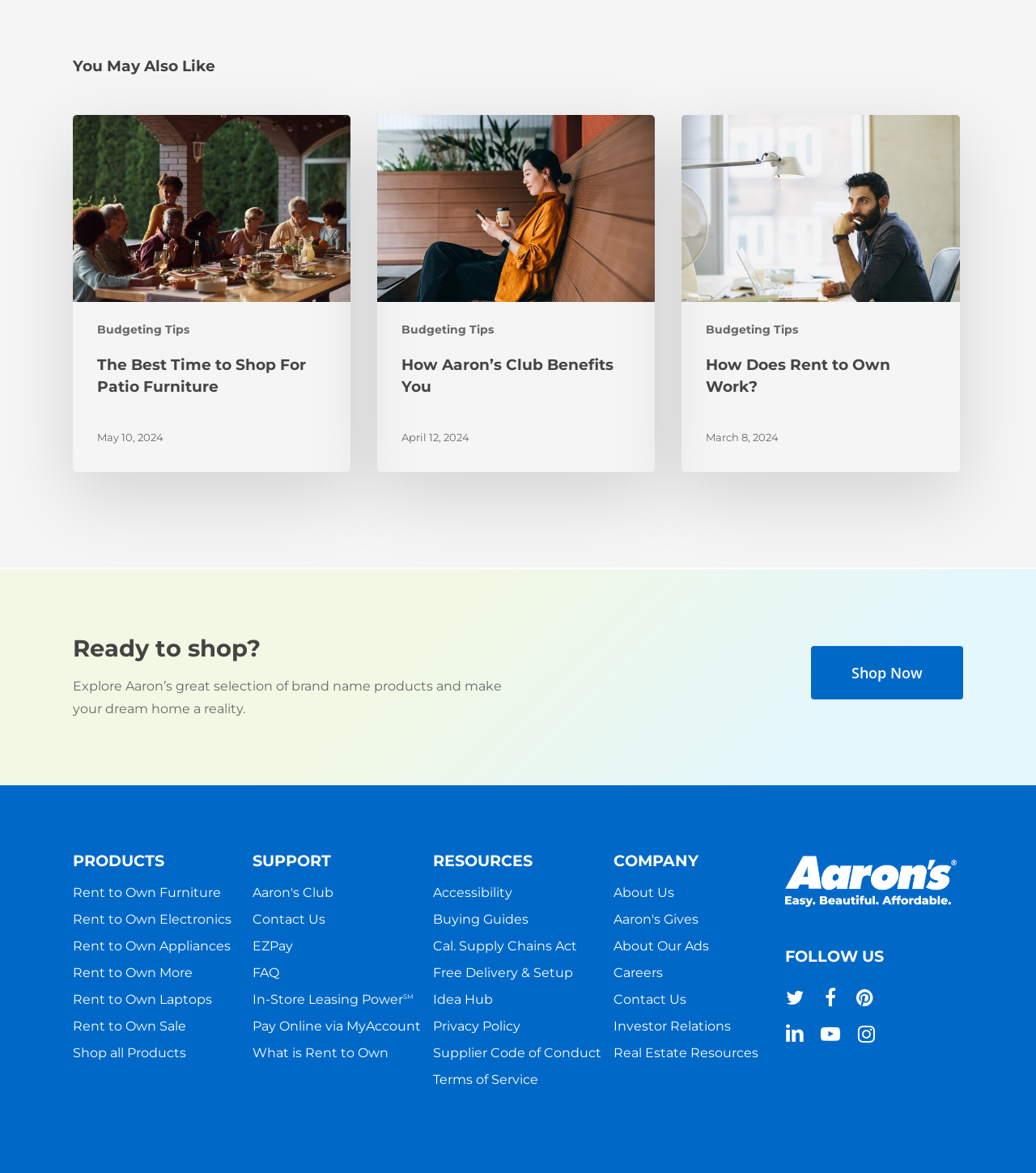Please specify the bounding box coordinates of the clickable section necessary to execute the following command: "Learn about 'Aaron’s Club'".

[0.244, 0.755, 0.322, 0.769]